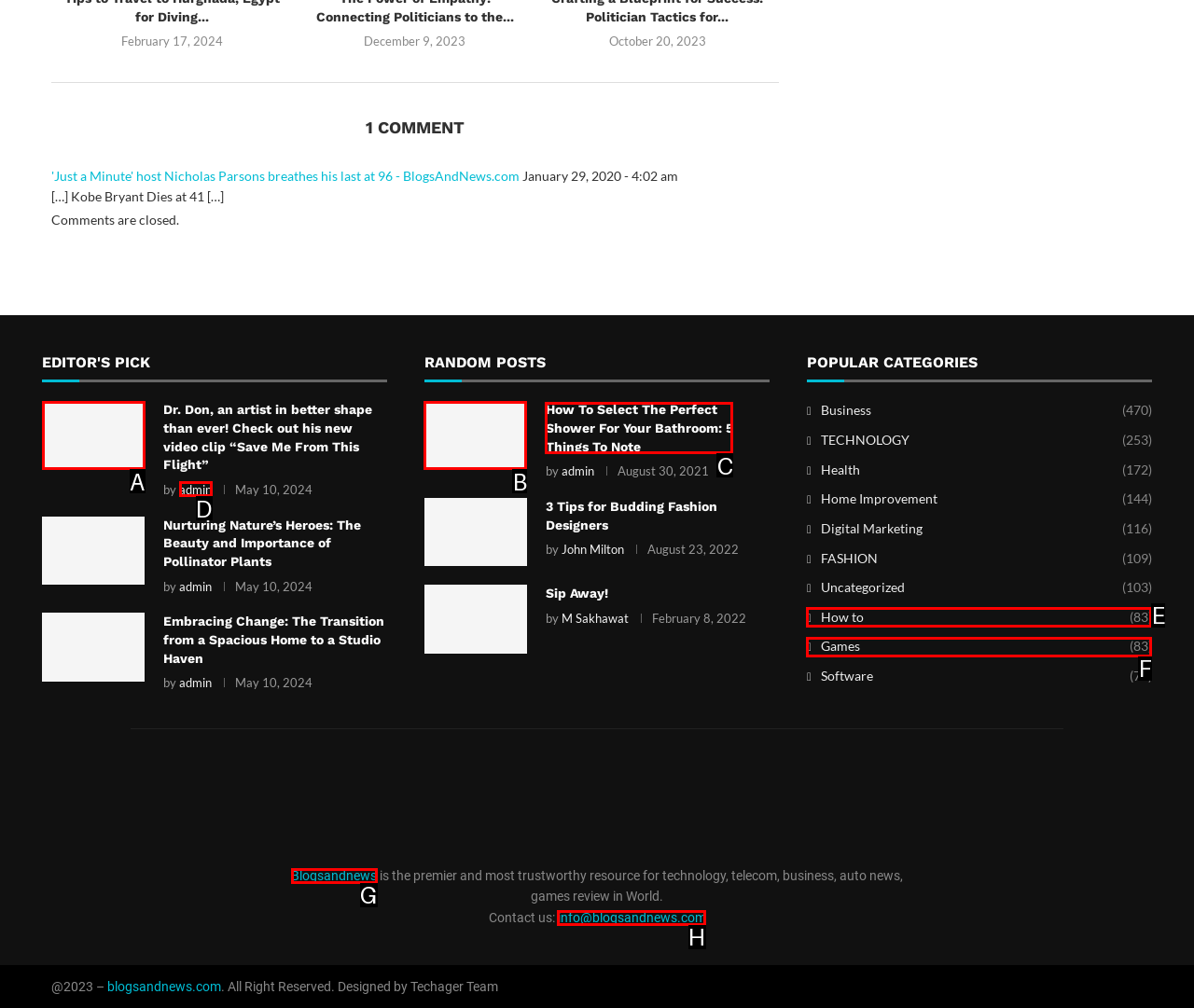Find the option you need to click to complete the following instruction: Contact the website administrator
Answer with the corresponding letter from the choices given directly.

H